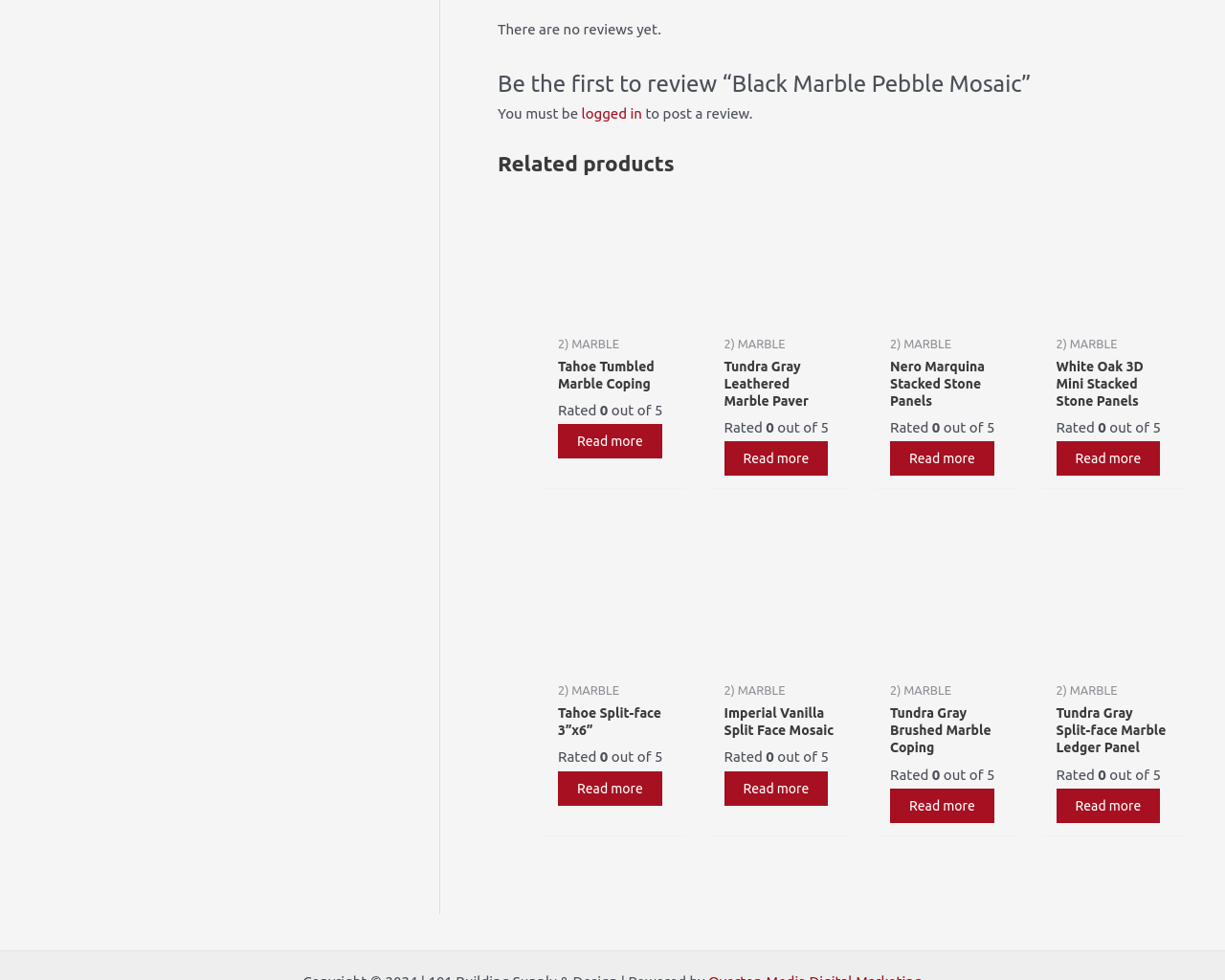Please identify the bounding box coordinates of the element's region that should be clicked to execute the following instruction: "Click on 'logged in'". The bounding box coordinates must be four float numbers between 0 and 1, i.e., [left, top, right, bottom].

[0.475, 0.108, 0.524, 0.124]